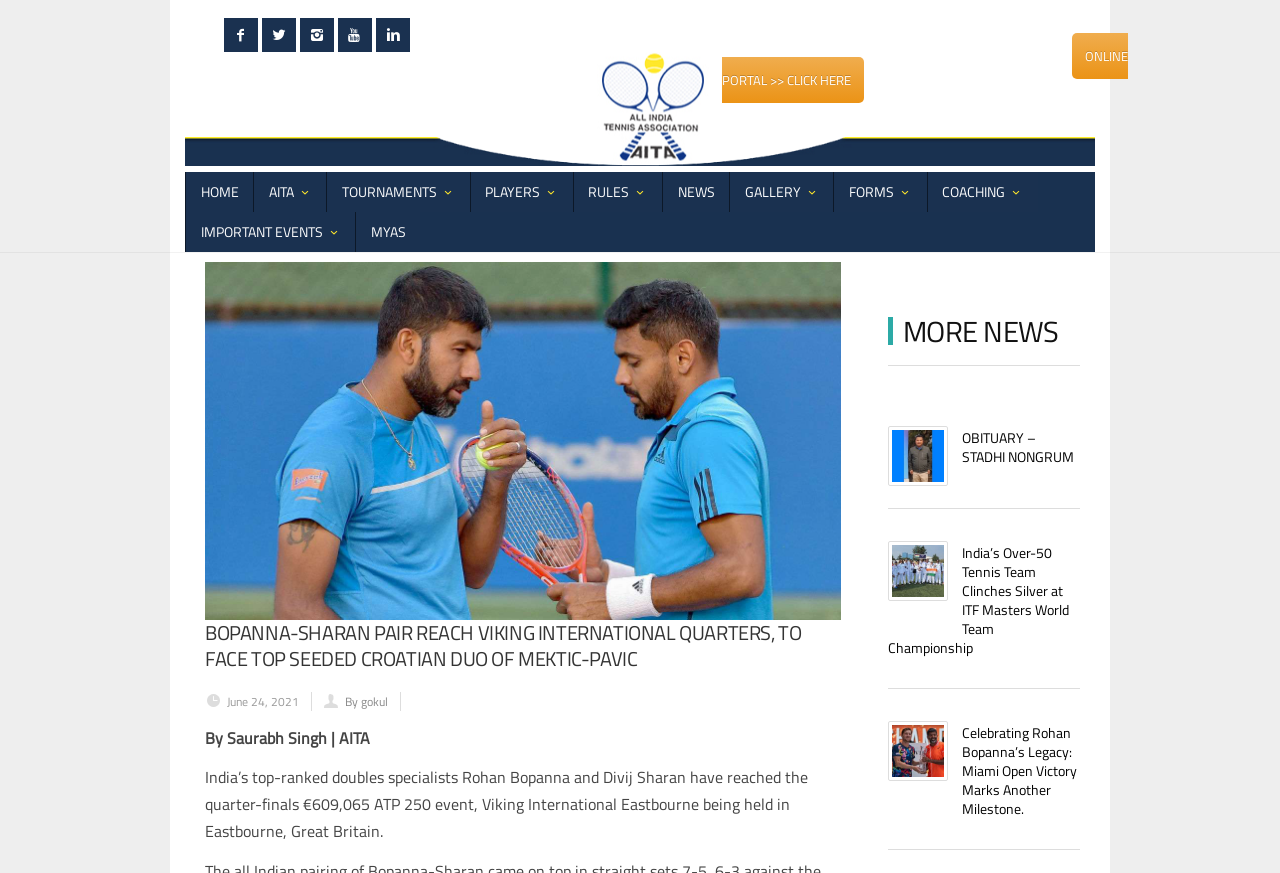Provide a thorough description of the webpage's content and layout.

The webpage appears to be a news article about tennis, specifically about the Indian doubles specialists Rohan Bopanna and Divij Sharan reaching the quarter-finals of the Viking International Eastbourne event. 

At the top of the page, there are several social media links and an online portal link. Below these links, there is a logo image of "aitatennis" and a navigation menu with links to "HOME", "AITA", "TOURNAMENTS", "PLAYERS", "RULES", "NEWS", "GALLERY", "FORMS", "COACHING", and "IMPORTANT EVENTS". 

The main article title, "BOPANNA-SHARAN PAIR REACH VIKING INTERNATIONAL QUARTERS, TO FACE TOP SEEDED CROATIAN DUO OF MEKTIC-PAVIC", is displayed prominently in the middle of the page. Below the title, there is a date "June 24, 2021" and an author credit "By gokul" and "By Saurabh Singh | AITA". 

The article text describes how Rohan Bopanna and Divij Sharan have reached the quarter-finals of the €609,065 ATP 250 event, Viking International Eastbourne being held in Eastbourne, Great Britain. 

On the right side of the article, there is a section titled "MORE NEWS" with three news links, each accompanied by an image. The news links are "OBITUARY – STADHI NONGRUM", "India’s Over-50 Tennis Team Clinches Silver at ITF Masters World Team Championship", and "Celebrating Rohan Bopanna’s Legacy: Miami Open Victory Marks Another Milestone."